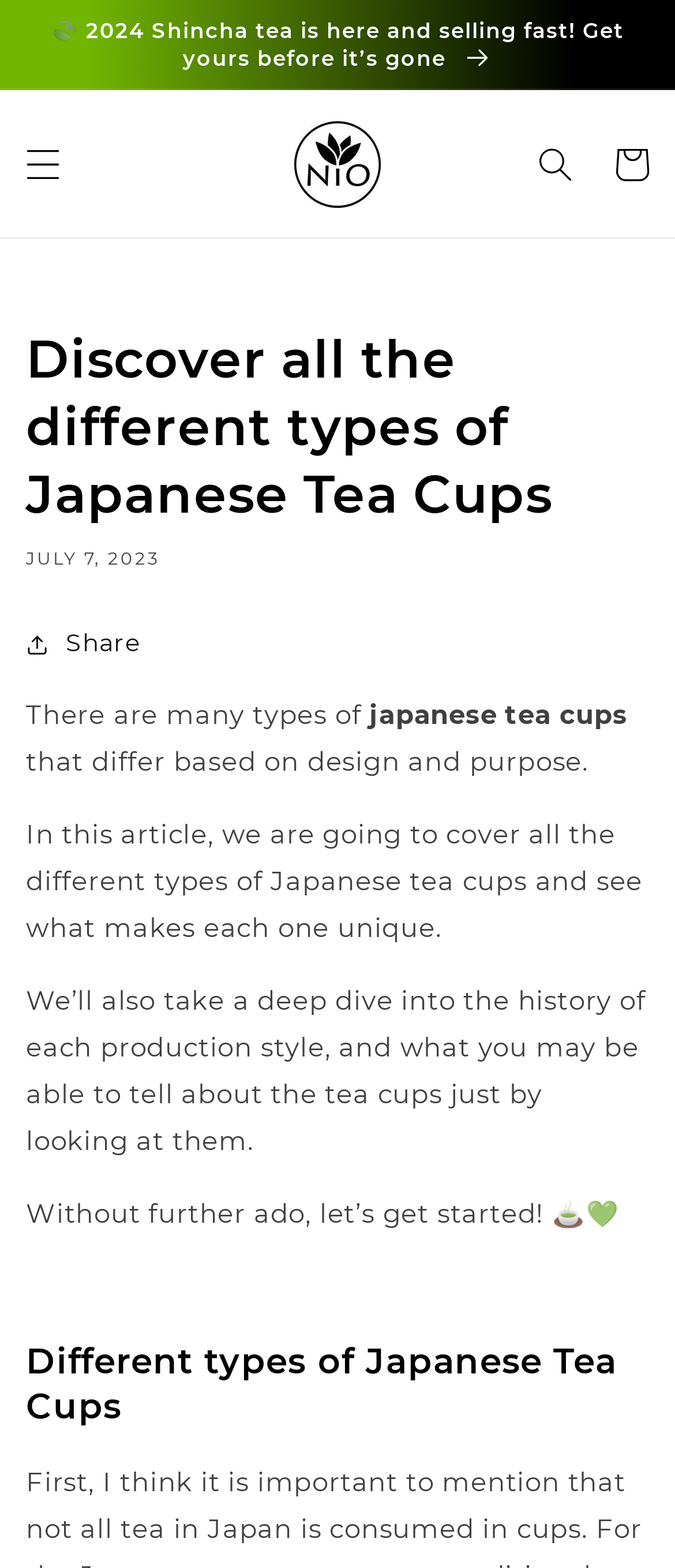Describe in detail what you see on the webpage.

This webpage is about Japanese tea cups, specifically discussing the different types and their benefits. At the top of the page, there is an announcement section with a link to a promotion about 2024 Shincha tea. Below this, there is a navigation menu with links to "Nio Teas" and a search function, as well as a cart icon.

The main content of the page is divided into sections, starting with a heading that reads "Discover all the different types of Japanese Tea Cups". Below this, there is a timestamp indicating that the article was published on July 7, 2023. The article then introduces the topic, explaining that there are many types of Japanese tea cups that differ in design and purpose.

The text continues, explaining that the article will cover the different types of Japanese tea cups, their unique features, and the history of each production style. The author also mentions that the article will help readers learn what they can tell about the tea cups just by looking at them. The introduction ends with a call to action, encouraging readers to start reading.

Finally, there is a heading that reads "Different types of Japanese Tea Cups", which likely marks the beginning of the main content of the article, where the different types of tea cups will be discussed in detail.